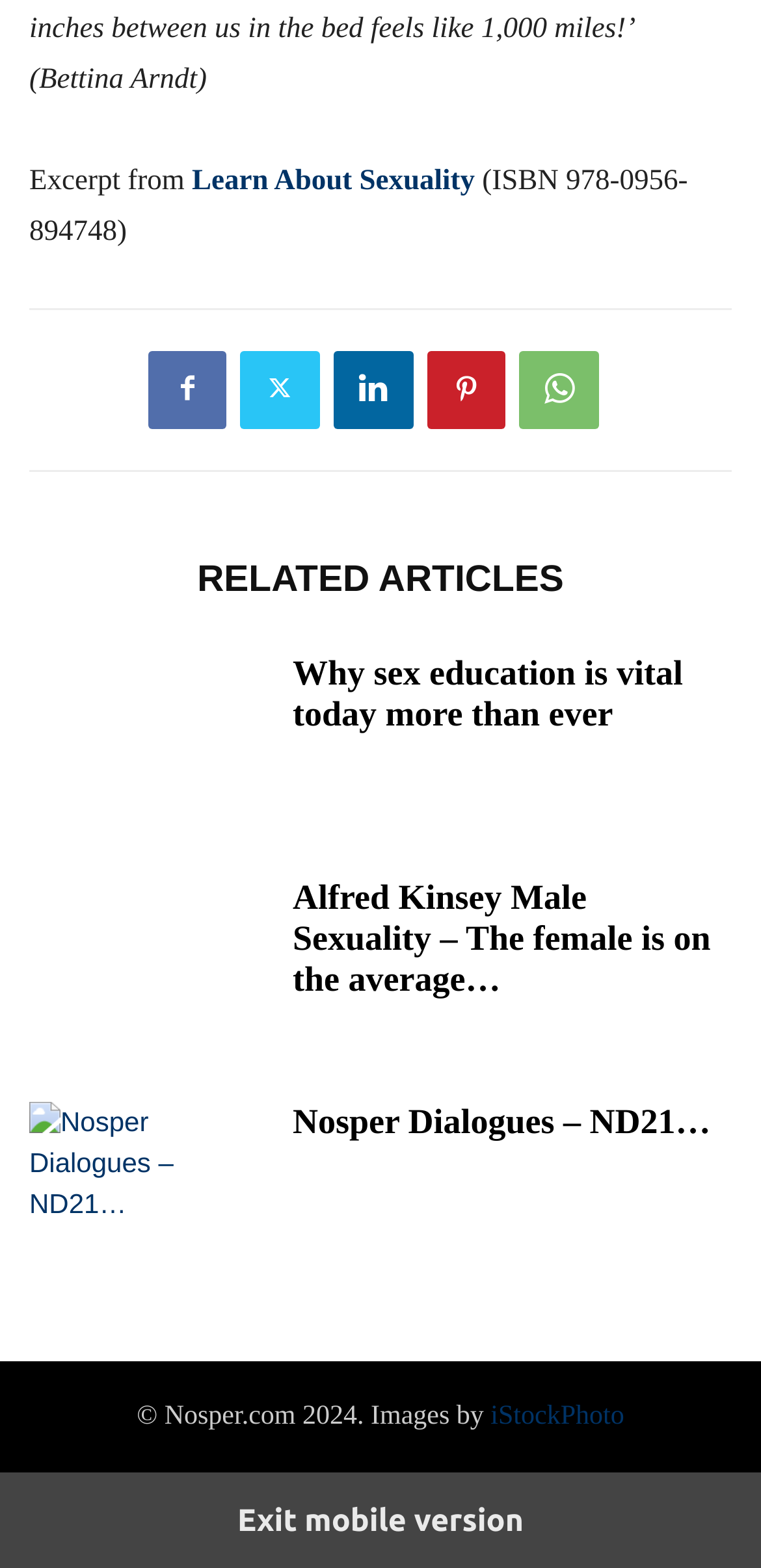Can you identify the bounding box coordinates of the clickable region needed to carry out this instruction: 'Click Learn About Sexuality'? The coordinates should be four float numbers within the range of 0 to 1, stated as [left, top, right, bottom].

[0.252, 0.105, 0.624, 0.125]